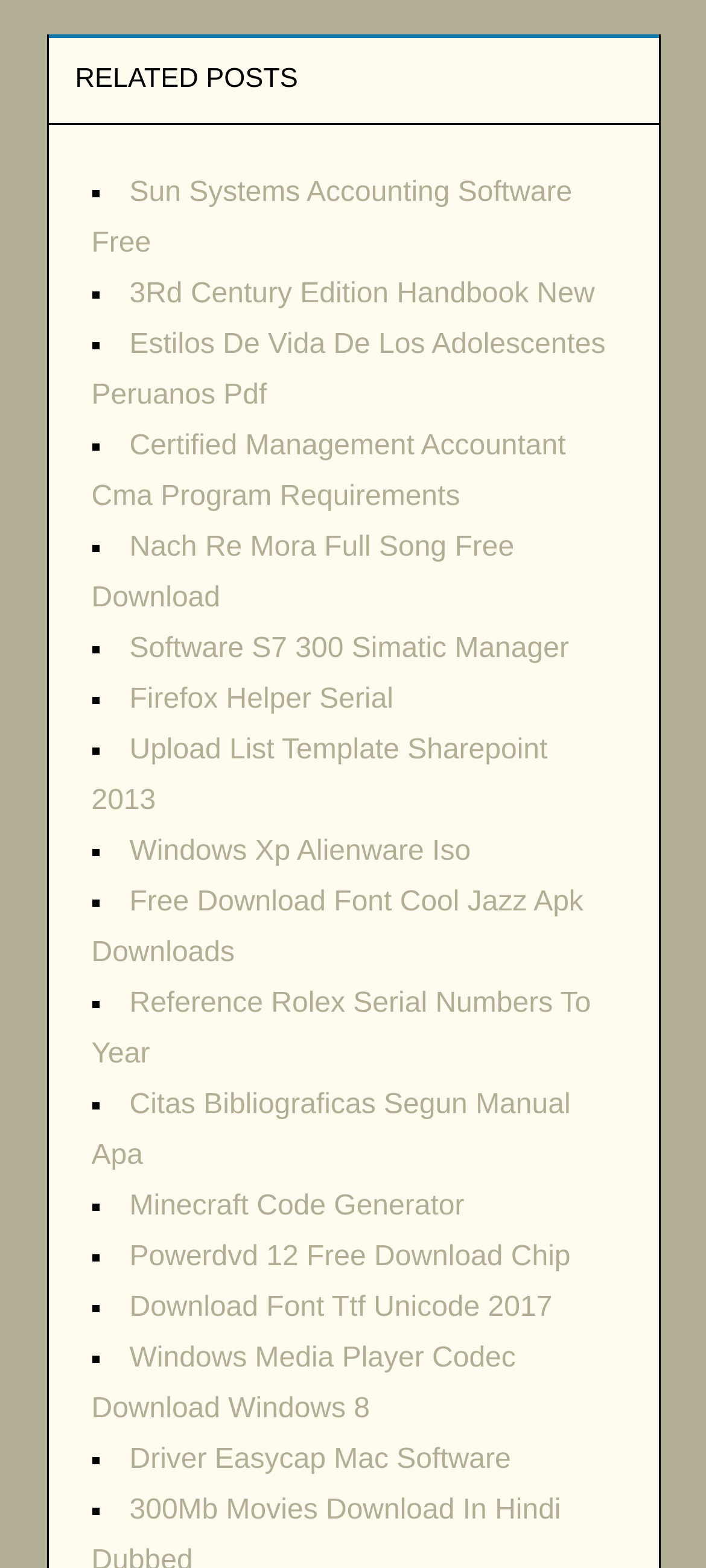Could you locate the bounding box coordinates for the section that should be clicked to accomplish this task: "View 'Upload List Template Sharepoint 2013'".

[0.129, 0.469, 0.776, 0.521]